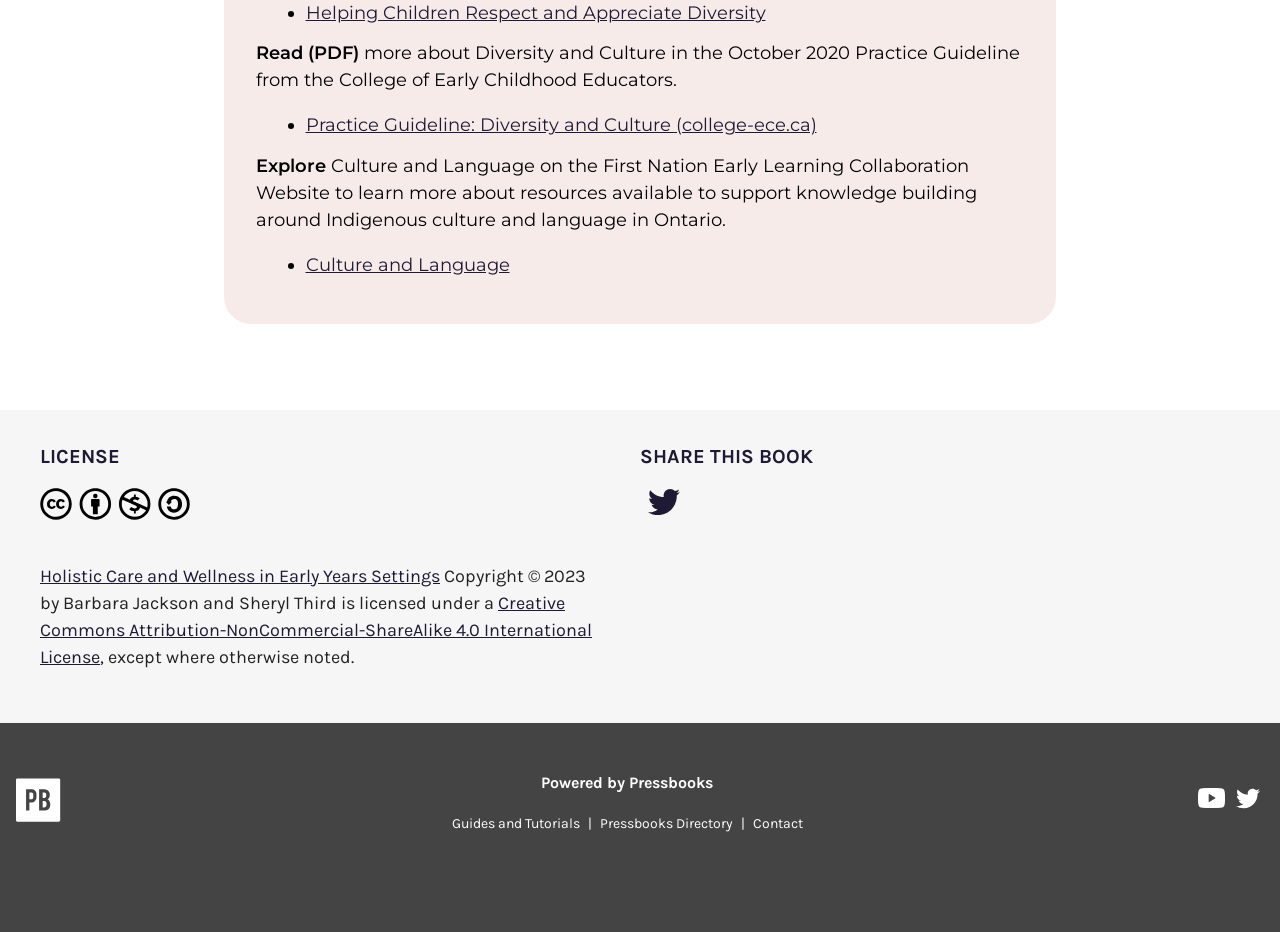Identify the bounding box coordinates for the UI element described as follows: Guides and Tutorials. Use the format (top-left x, top-left y, bottom-right x, bottom-right y) and ensure all values are floating point numbers between 0 and 1.

[0.347, 0.875, 0.459, 0.893]